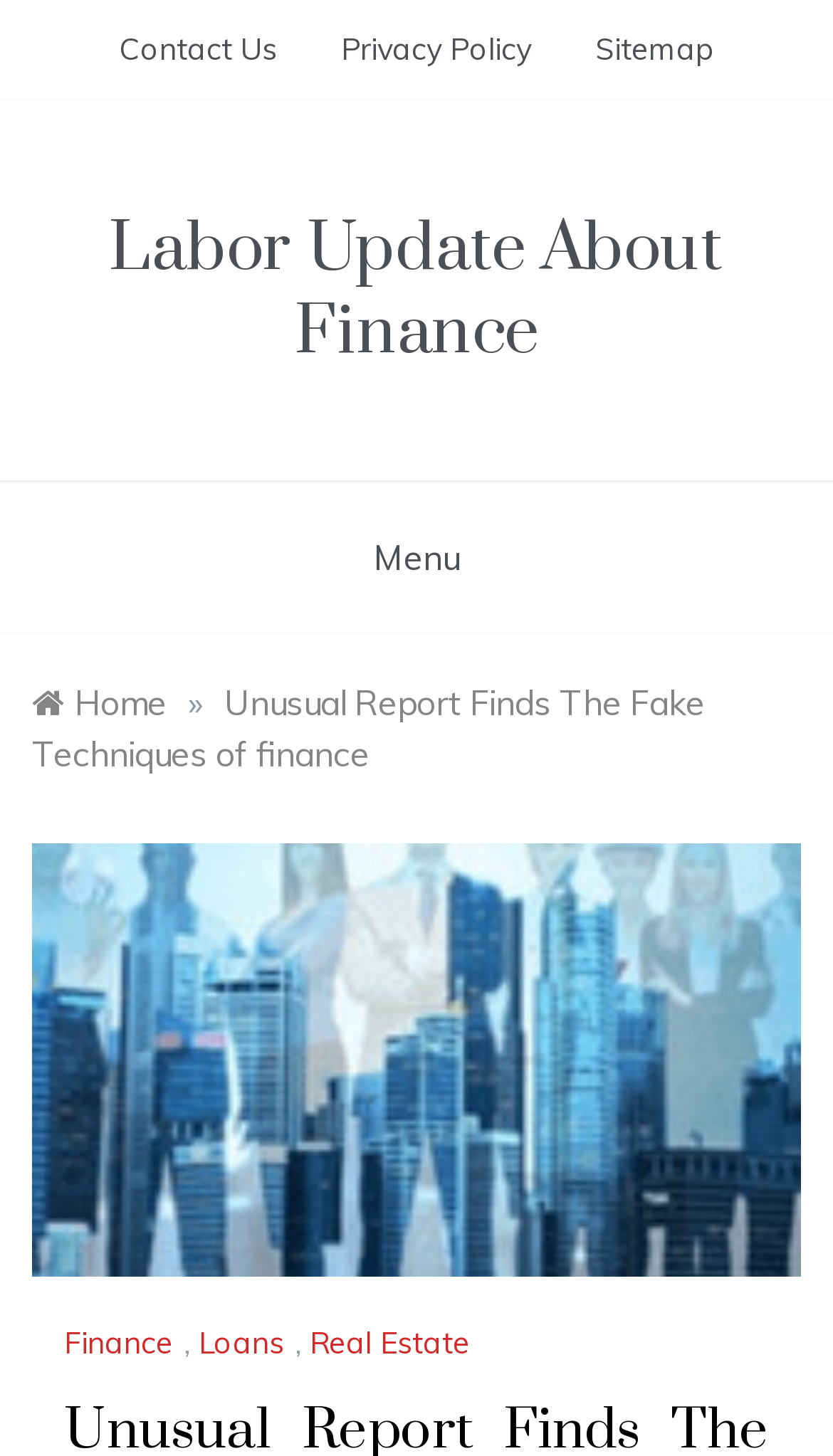Explain the webpage in detail, including its primary components.

The webpage appears to be a financial news or blog article page. At the top, there are three links: "Contact Us", "Privacy Policy", and "Sitemap", positioned horizontally next to each other. Below these links, there is a large heading that reads "Labor Update About Finance", which is also a clickable link. 

To the right of the heading, there is a "Menu" button. Below the heading, there is a navigation section labeled "Breadcrumbs" that displays the page's hierarchy. It starts with a "Home" link, followed by a "»" symbol, and then the current page's title "Unusual Report Finds The Fake Techniques of finance". The title is further broken down into three links: "Finance", "Loans", and "Real Estate", separated by commas.

The main content of the page is not explicitly described in the accessibility tree, but the meta description suggests that it may be related to Suze Orman's appearance on Oprah, discussing financial advice for people facing foreclosure, unemployment, or bankruptcy, as well as a promotion for earning 2% in TravelBank cash on airline tickets.